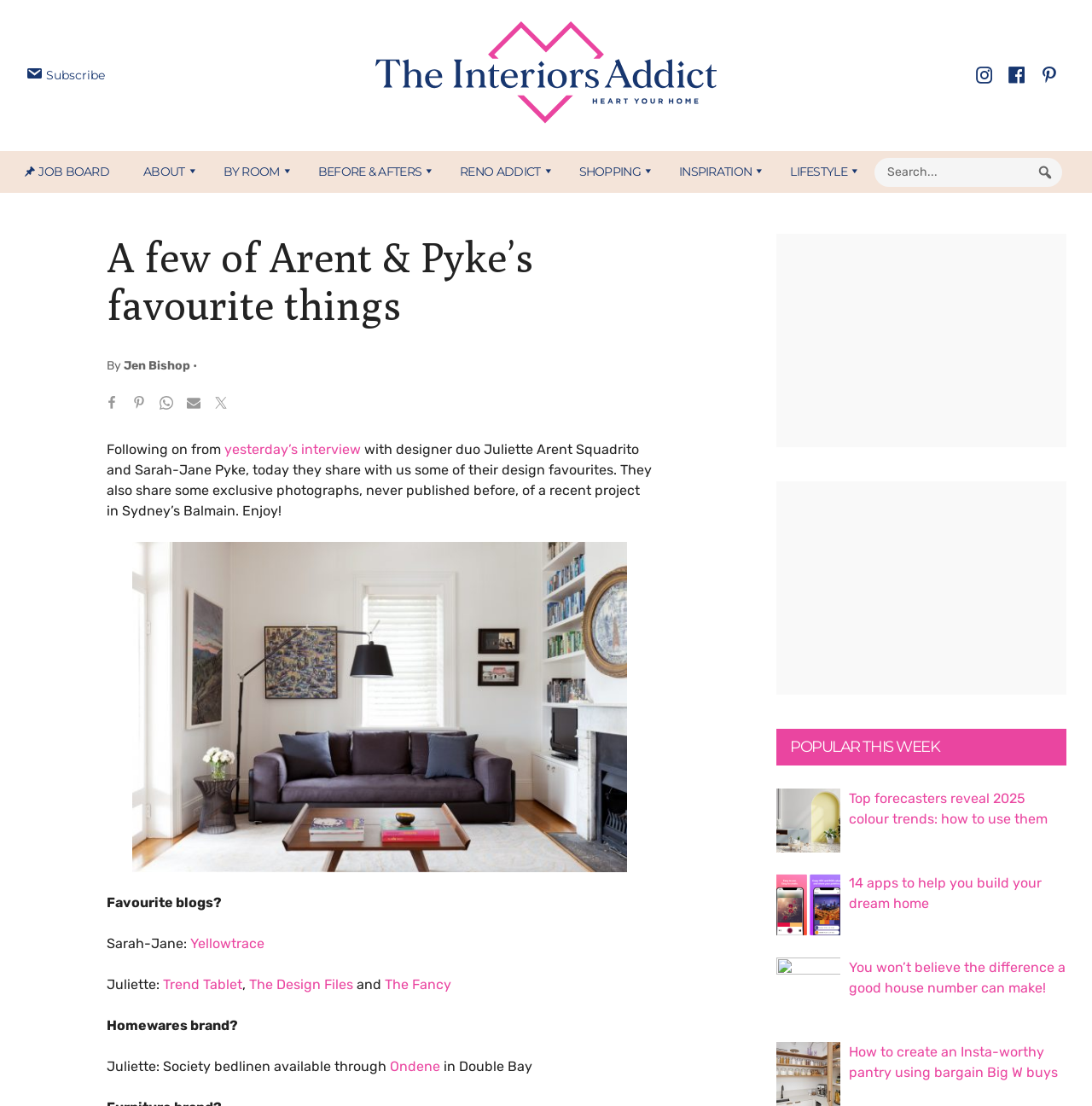Identify the coordinates of the bounding box for the element that must be clicked to accomplish the instruction: "Explore the popular article 'Top forecasters reveal 2025 colour trends: how to use them'".

[0.777, 0.714, 0.959, 0.747]